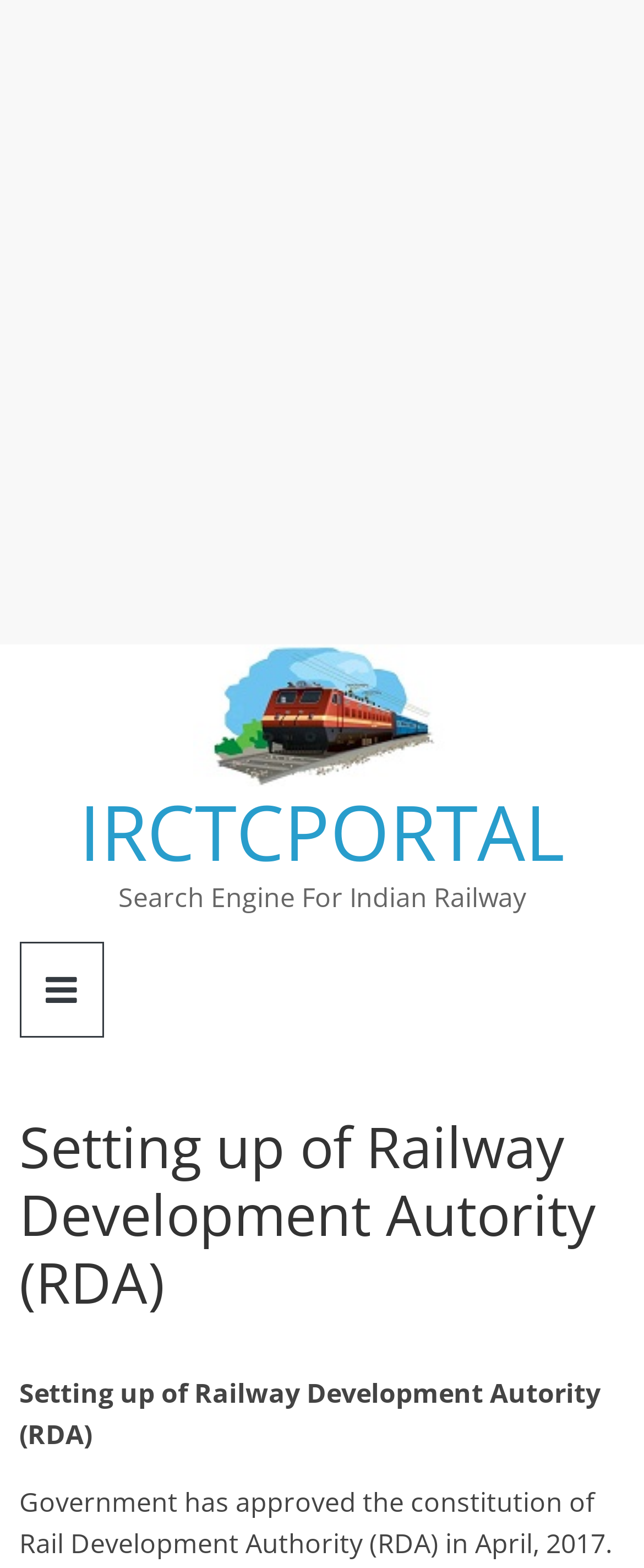Carefully examine the image and provide an in-depth answer to the question: What is the main theme of the webpage?

The main theme of the webpage can be inferred from the various elements on the webpage, including the link and image with the text 'IRCTCPORTAL', the static text 'Search Engine For Indian Railway', and the heading 'Setting up of Railway Development Autority (RDA)', all of which suggest that the main theme of the webpage is related to the Indian Railway.